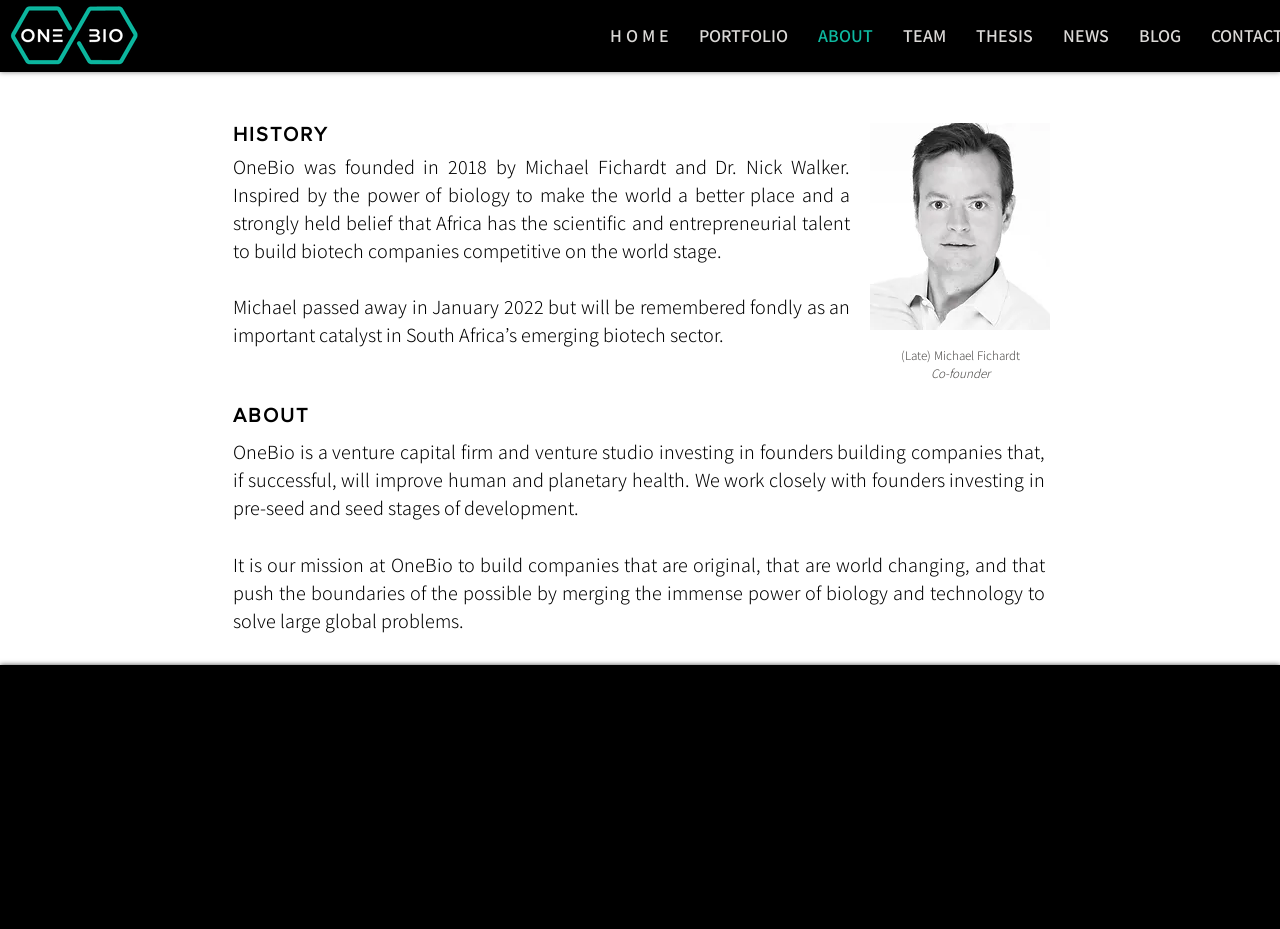Provide your answer in a single word or phrase: 
What is OneBio's mission?

To build companies that are original and world changing